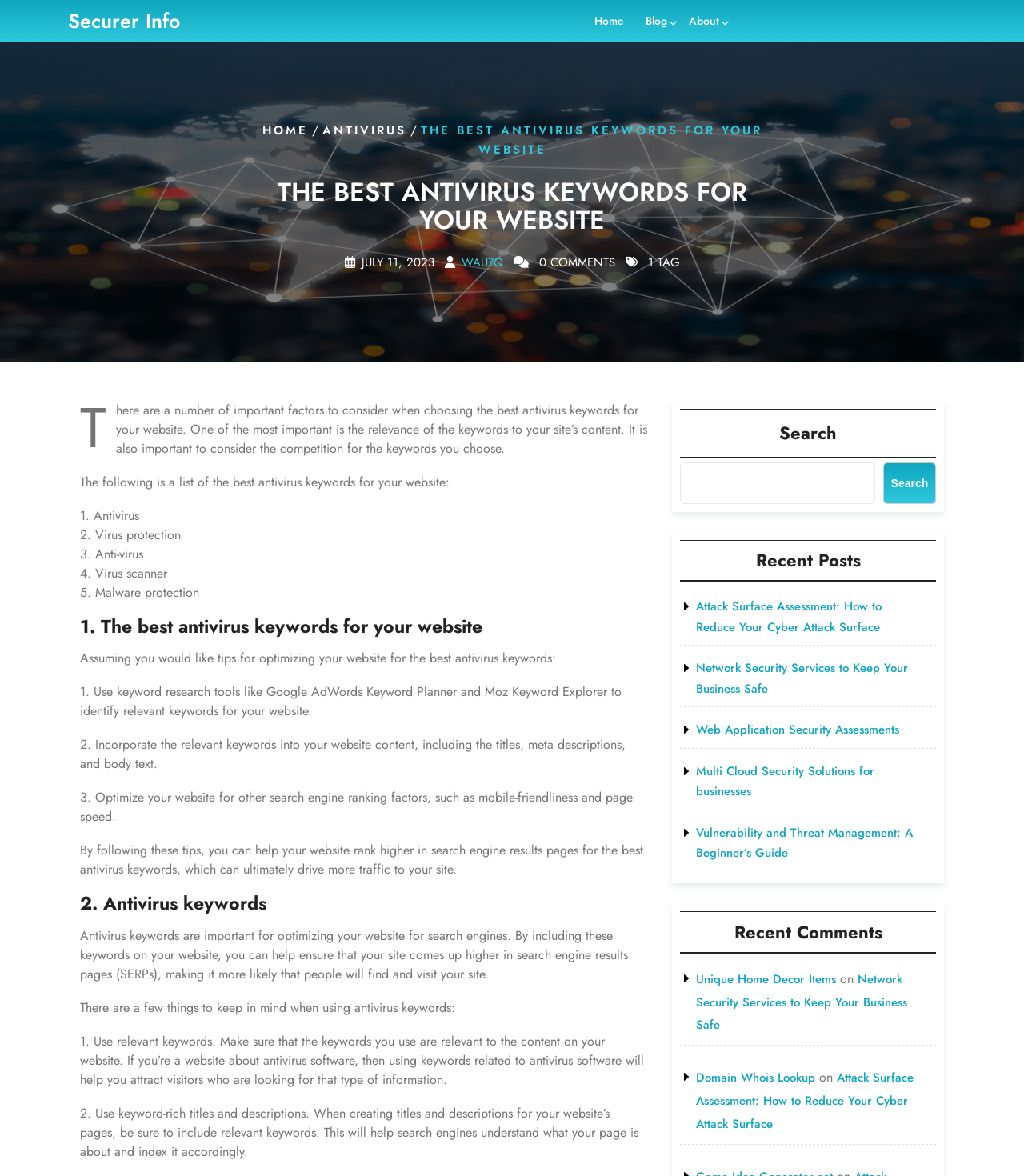Specify the bounding box coordinates for the region that must be clicked to perform the given instruction: "Click on the 'Home' link".

[0.572, 0.005, 0.618, 0.031]